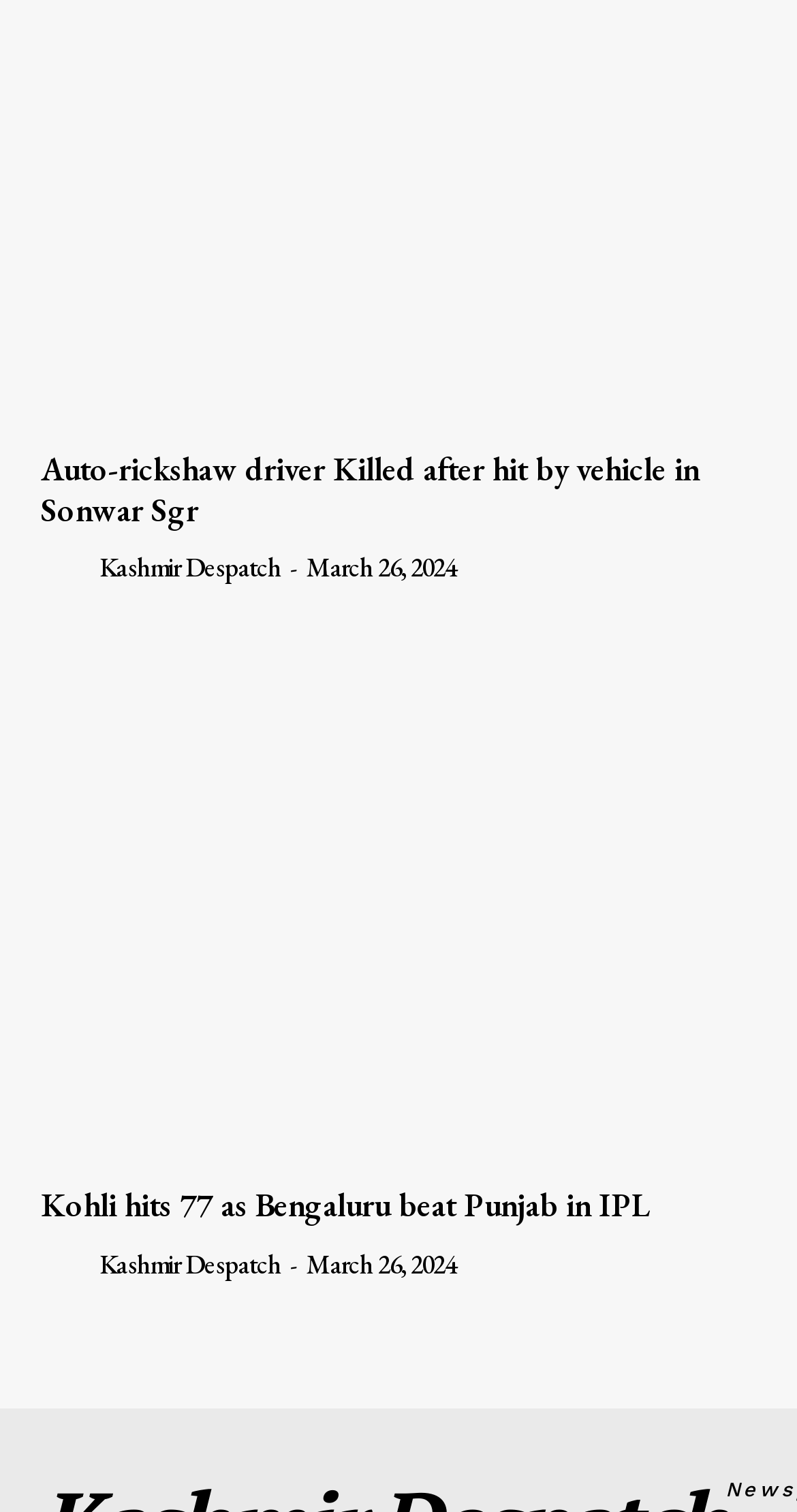Please identify the bounding box coordinates of where to click in order to follow the instruction: "Read news about IPL".

[0.051, 0.431, 0.949, 0.762]